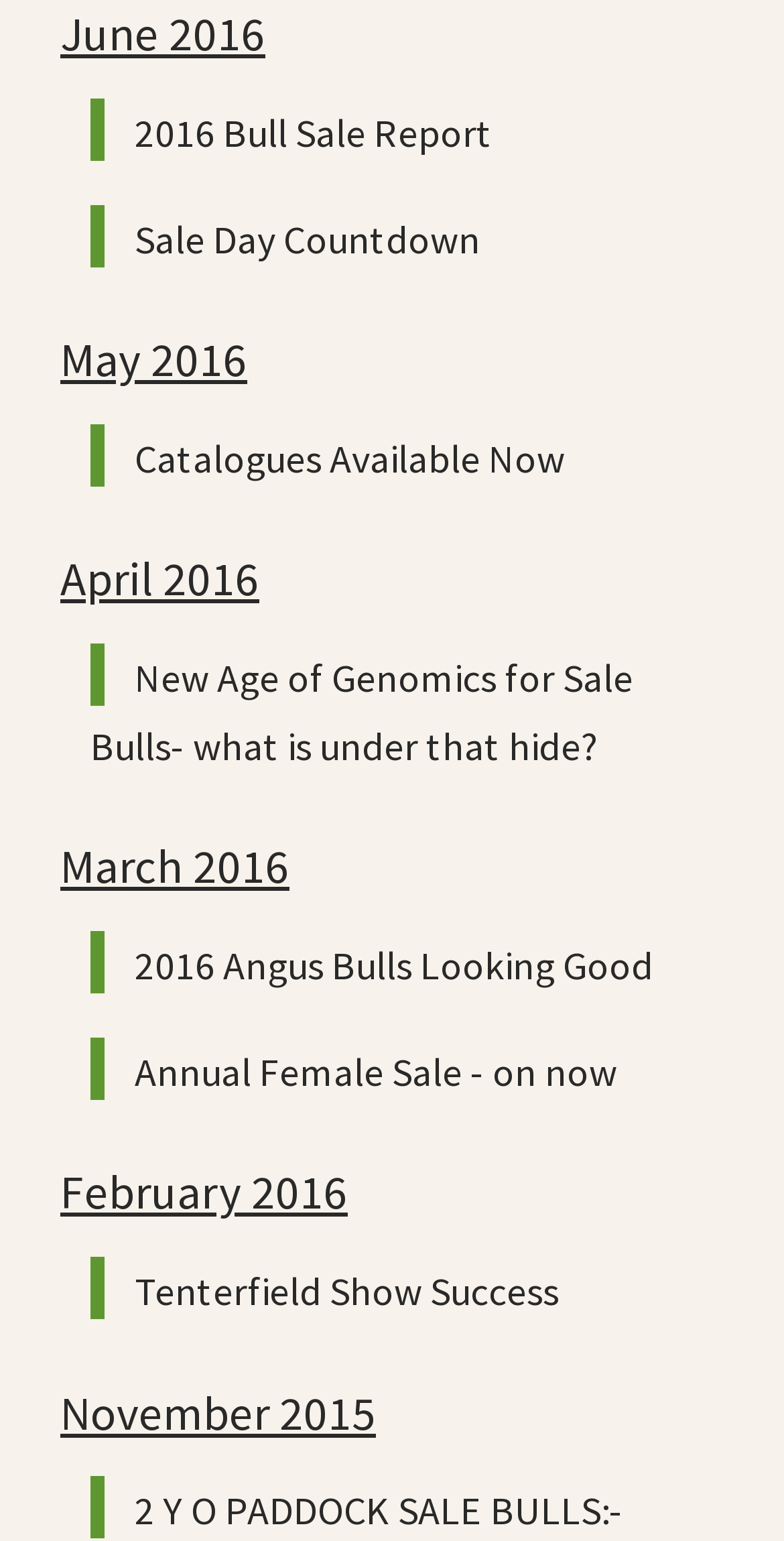Indicate the bounding box coordinates of the clickable region to achieve the following instruction: "Learn about 2 Y O PADDOCK SALE BULLS."

[0.115, 0.958, 0.821, 0.999]